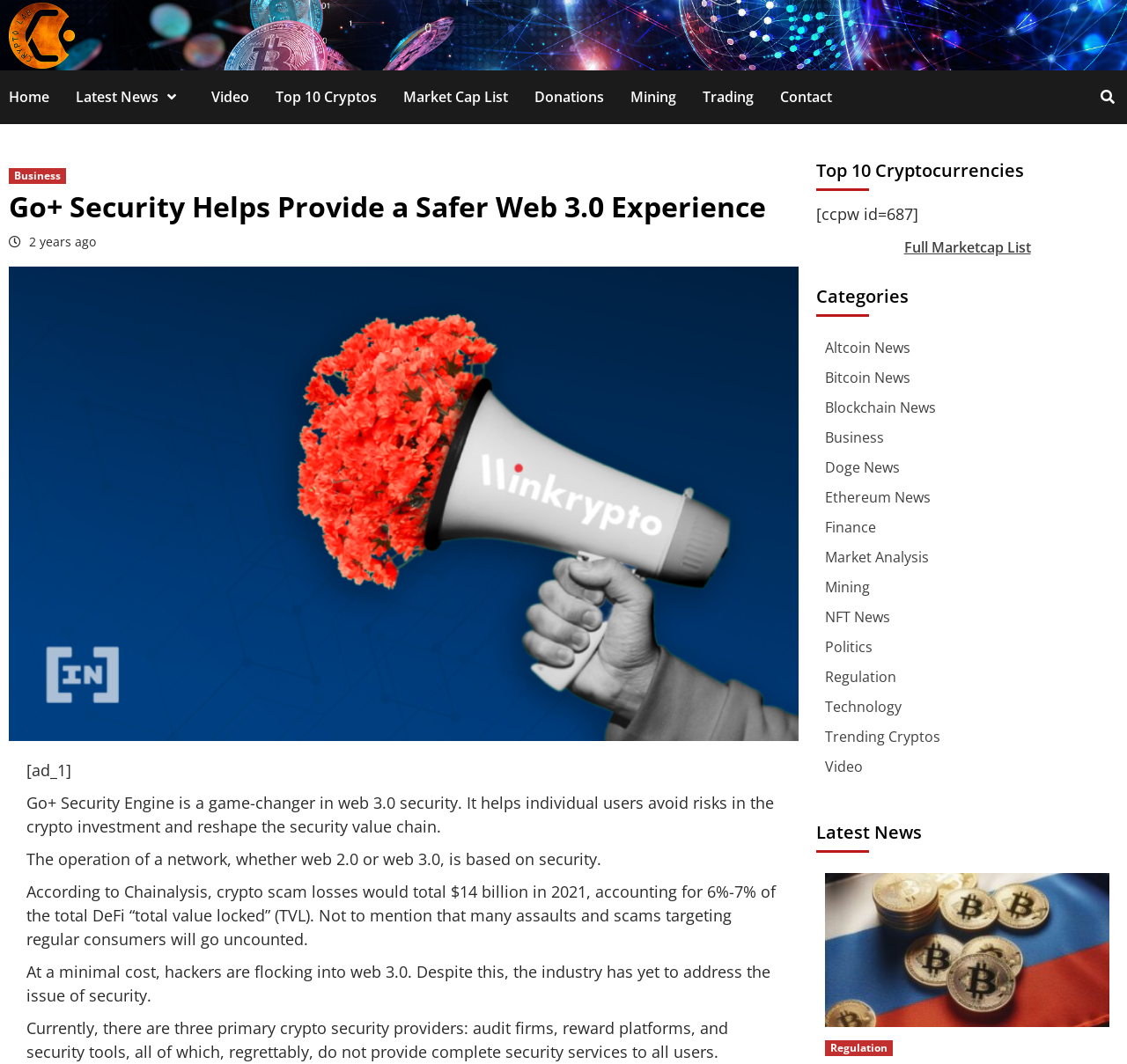What is the total crypto scam loss in 2021 according to Chainalysis?
Answer the question with as much detail as you can, using the image as a reference.

According to the webpage content, Chainalysis reported that crypto scam losses would total $14 billion in 2021, accounting for 6%-7% of the total DeFi 'total value locked' (TVL).